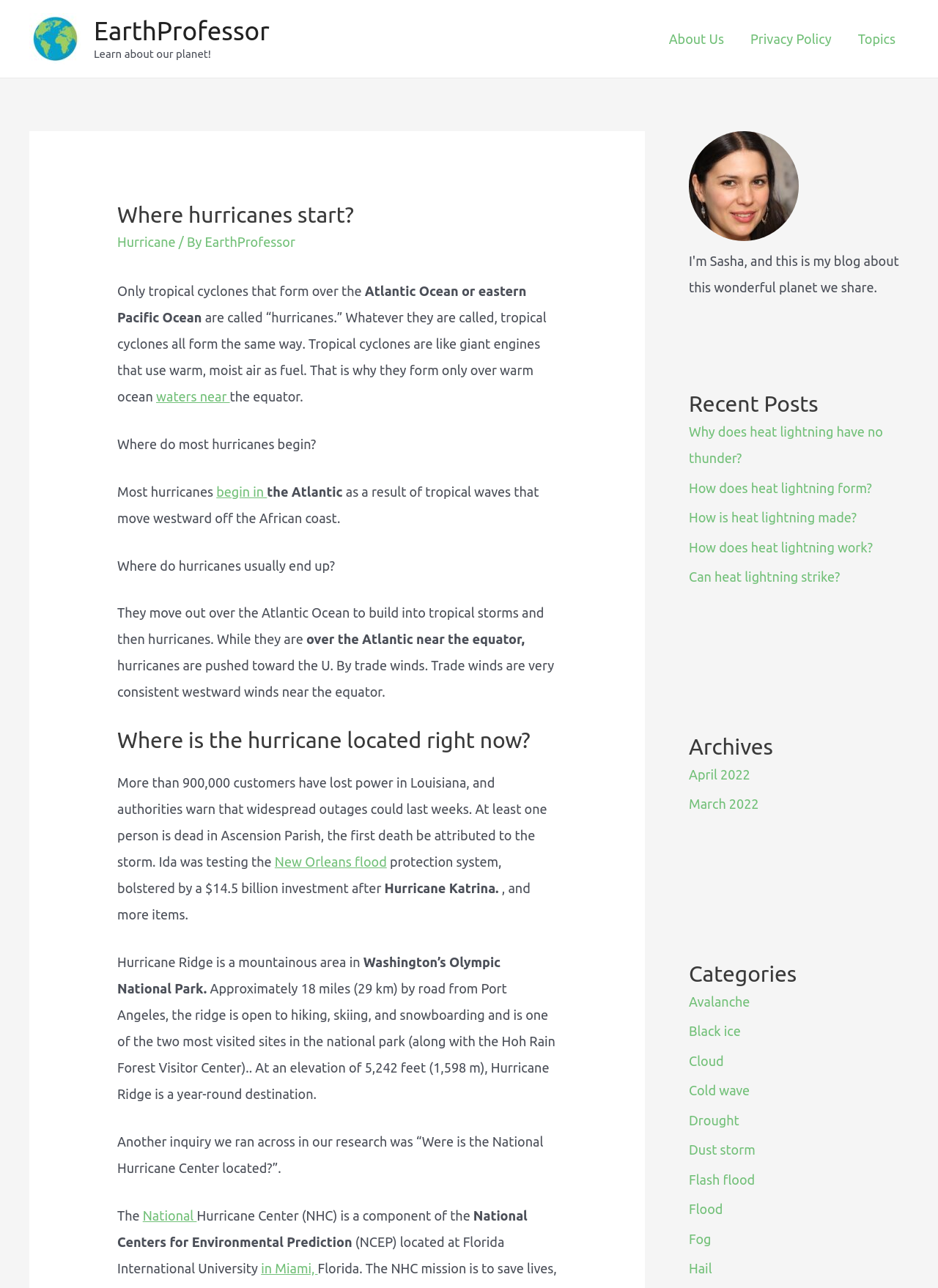What is the elevation of Hurricane Ridge?
Using the image as a reference, give an elaborate response to the question.

The elevation of Hurricane Ridge can be found in the section that describes Hurricane Ridge as a mountainous area in Washington’s Olympic National Park. It is mentioned that the elevation of Hurricane Ridge is 5,242 feet.